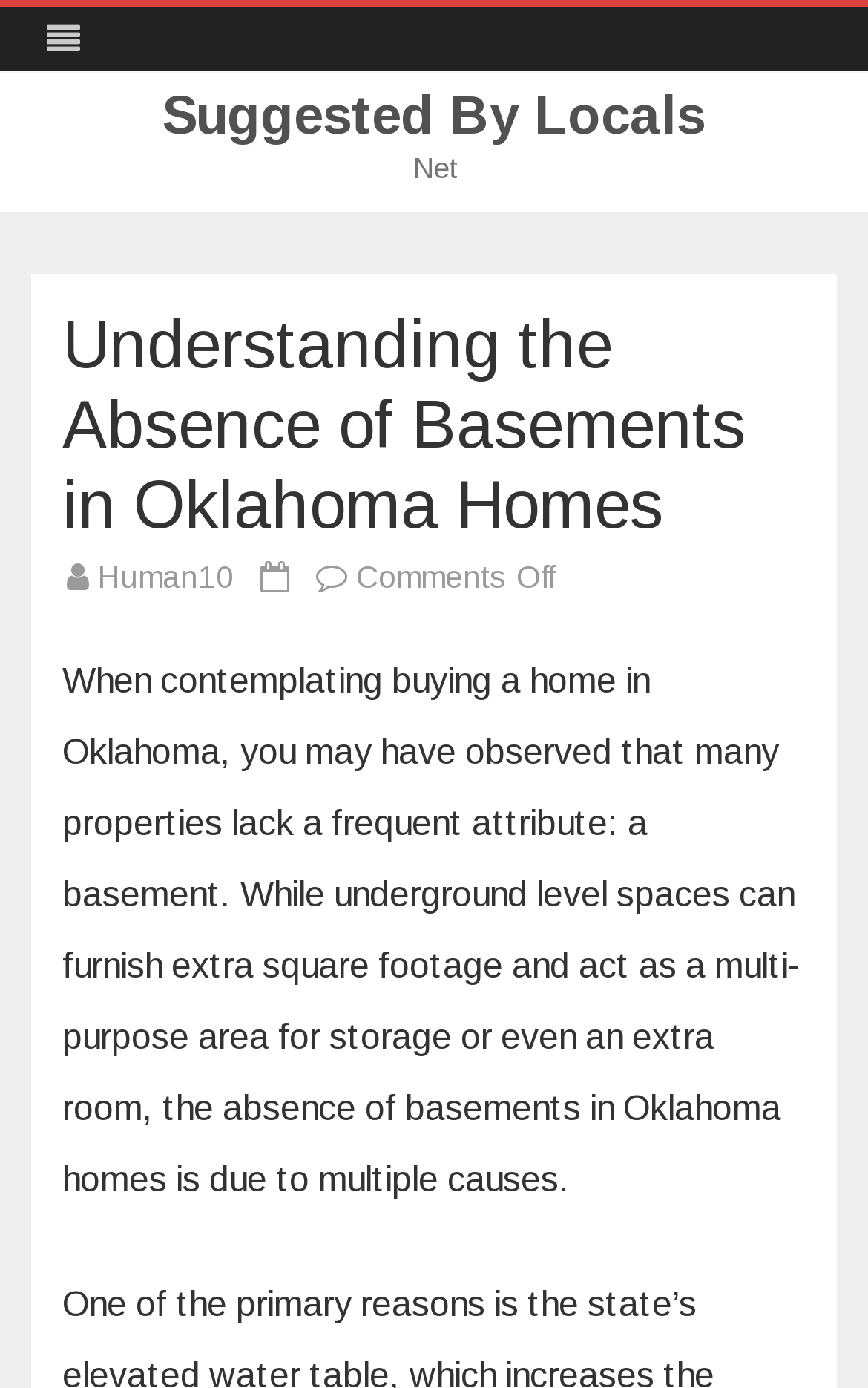What is the topic of the article?
Examine the image and provide an in-depth answer to the question.

The topic of the article can be determined by reading the heading 'Understanding the Absence of Basements in Oklahoma Homes' which is located at the top of the webpage, indicating that the article is about the reasons why basements are not common in Oklahoma homes.